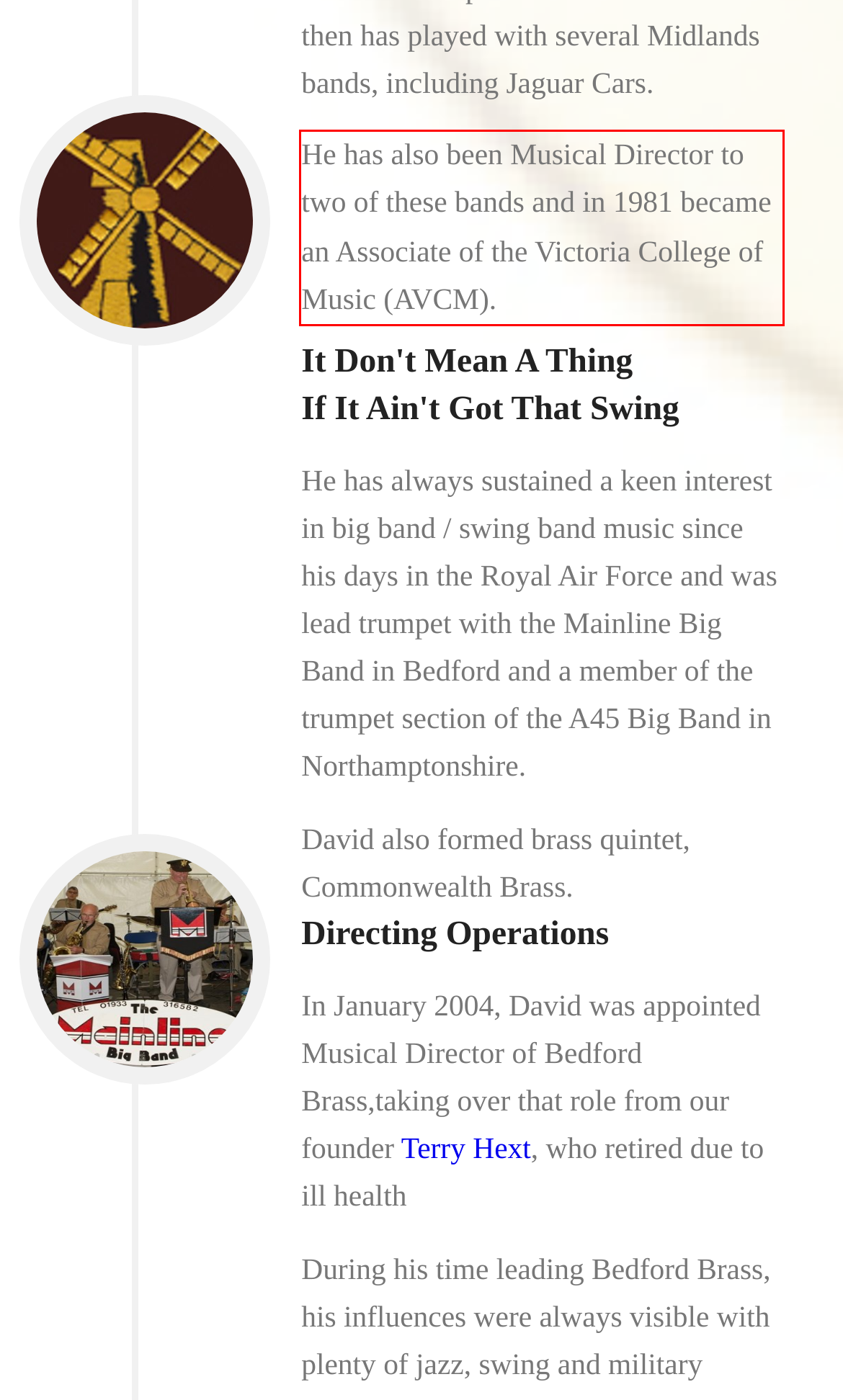Given the screenshot of the webpage, identify the red bounding box, and recognize the text content inside that red bounding box.

He has also been Musical Director to two of these bands and in 1981 became an Associate of the Victoria College of Music (AVCM).